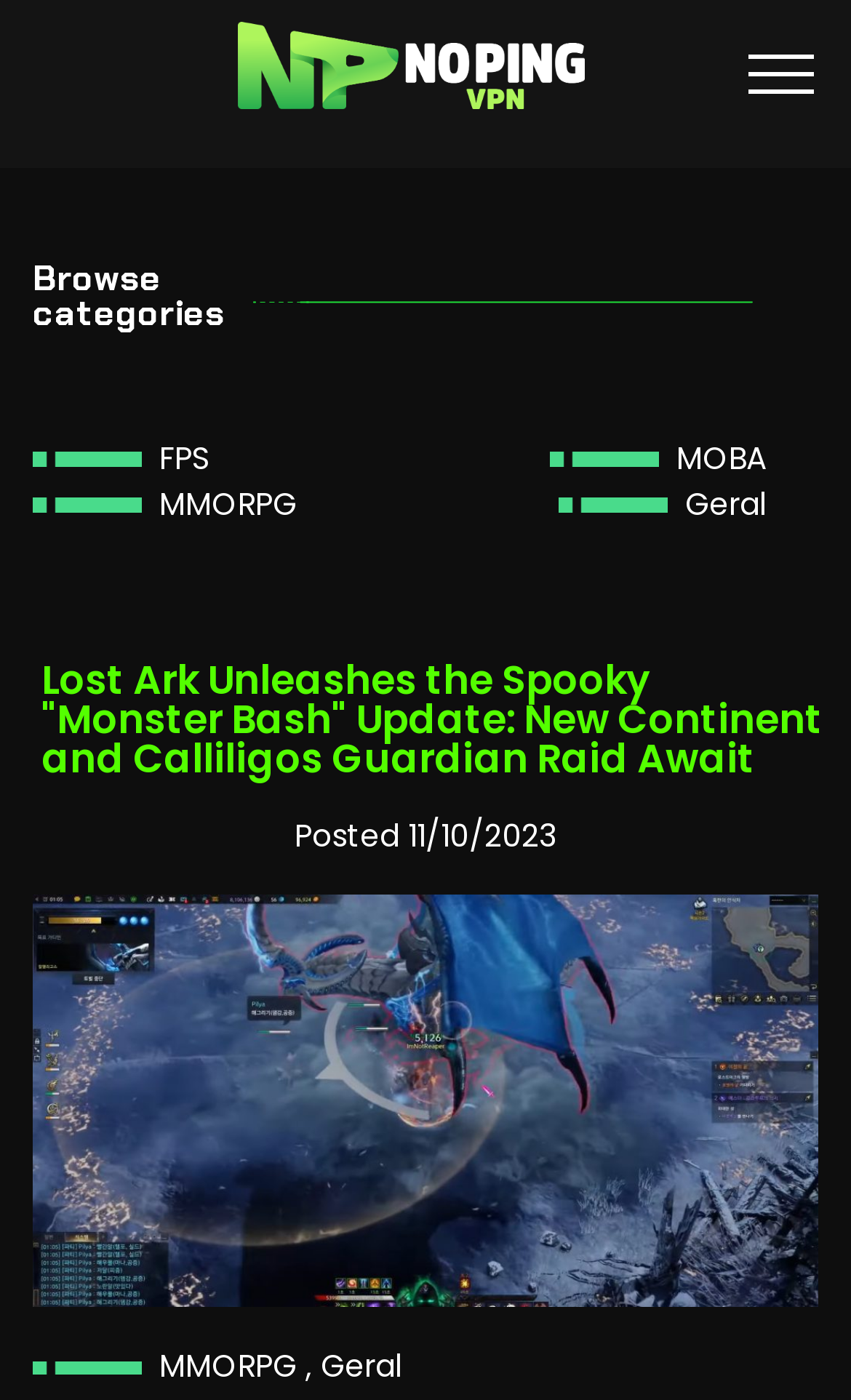Locate the bounding box of the UI element described in the following text: "aria-label="Toggle navigation"".

[0.879, 0.037, 0.959, 0.065]